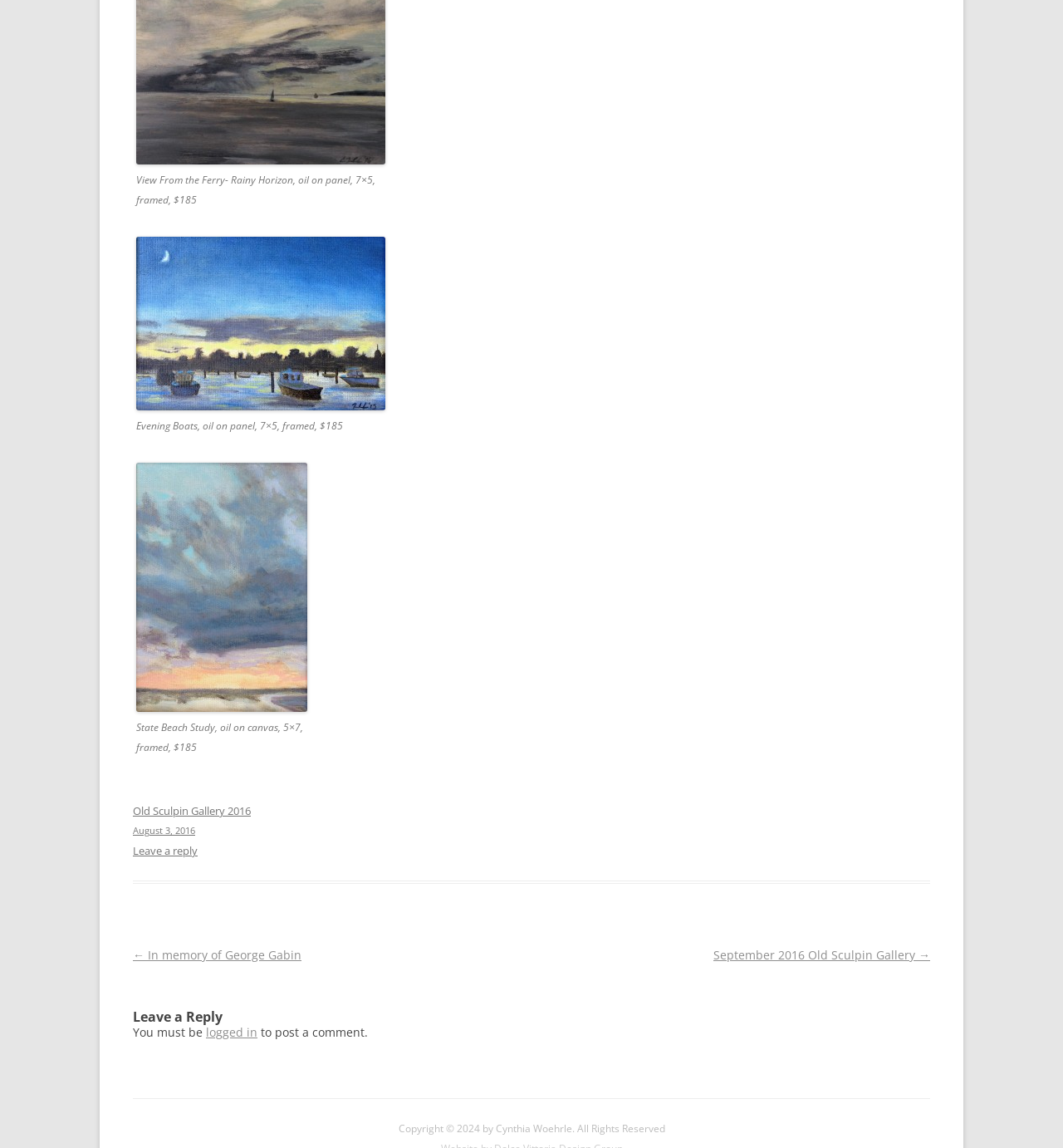Determine the bounding box coordinates of the region to click in order to accomplish the following instruction: "Leave a reply". Provide the coordinates as four float numbers between 0 and 1, specifically [left, top, right, bottom].

[0.125, 0.735, 0.186, 0.748]